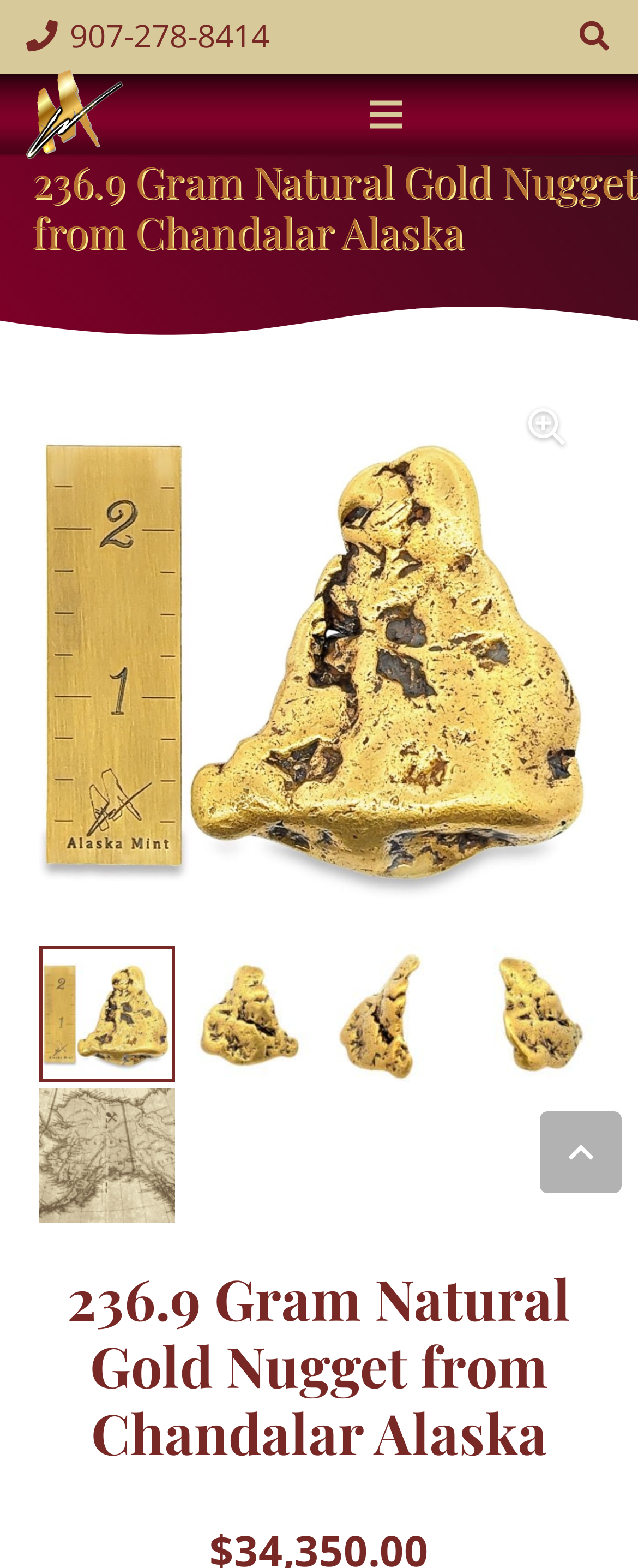Can you find and provide the main heading text of this webpage?

236.9 Gram Natural Gold Nugget from Chandalar Alaska